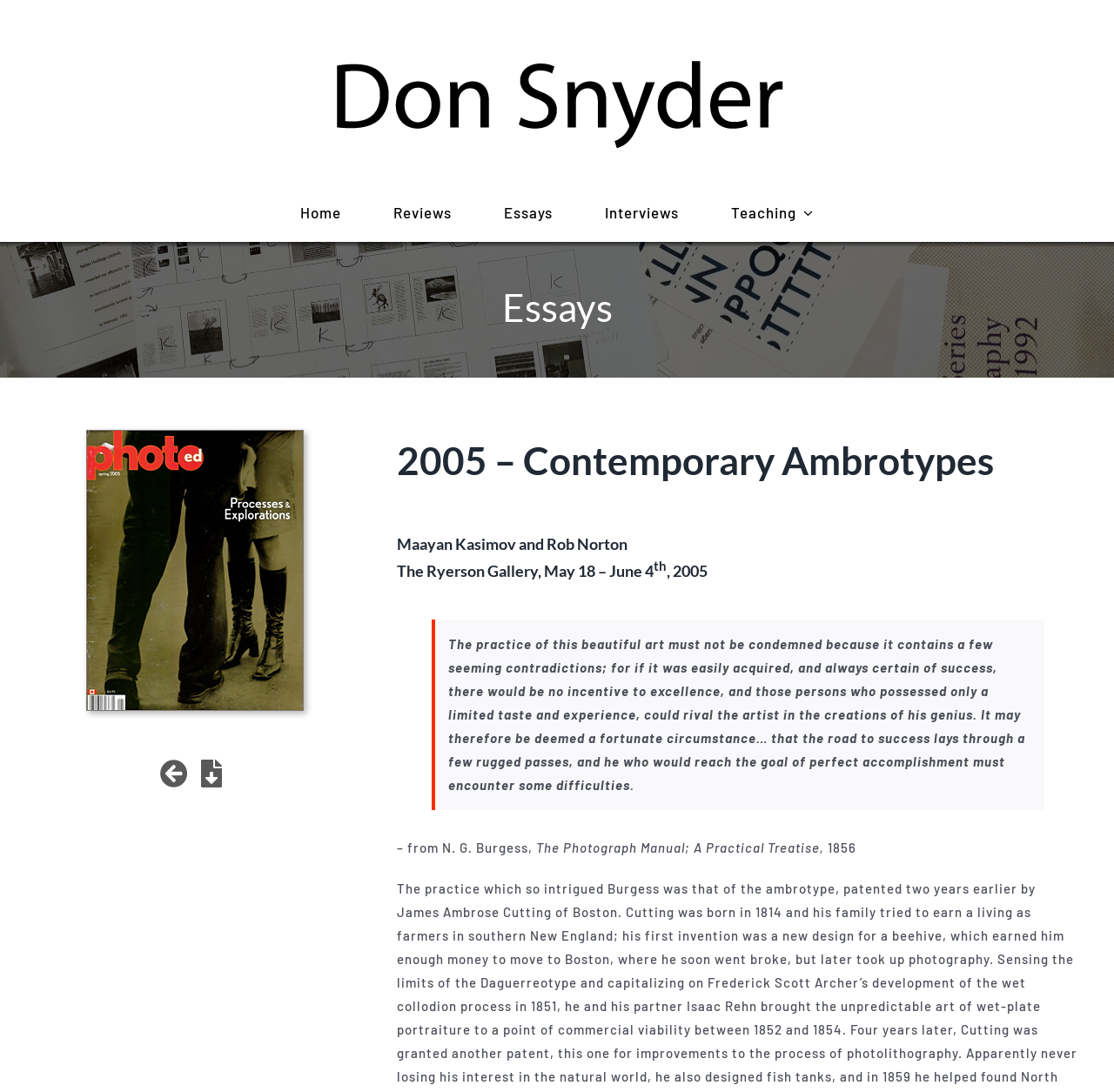Identify the bounding box for the UI element specified in this description: "aria-label="Link to /essays"". The coordinates must be four float numbers between 0 and 1, formatted as [left, top, right, bottom].

[0.143, 0.696, 0.169, 0.721]